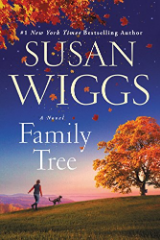What season is depicted on the book cover?
Answer the question based on the image using a single word or a brief phrase.

Autumn